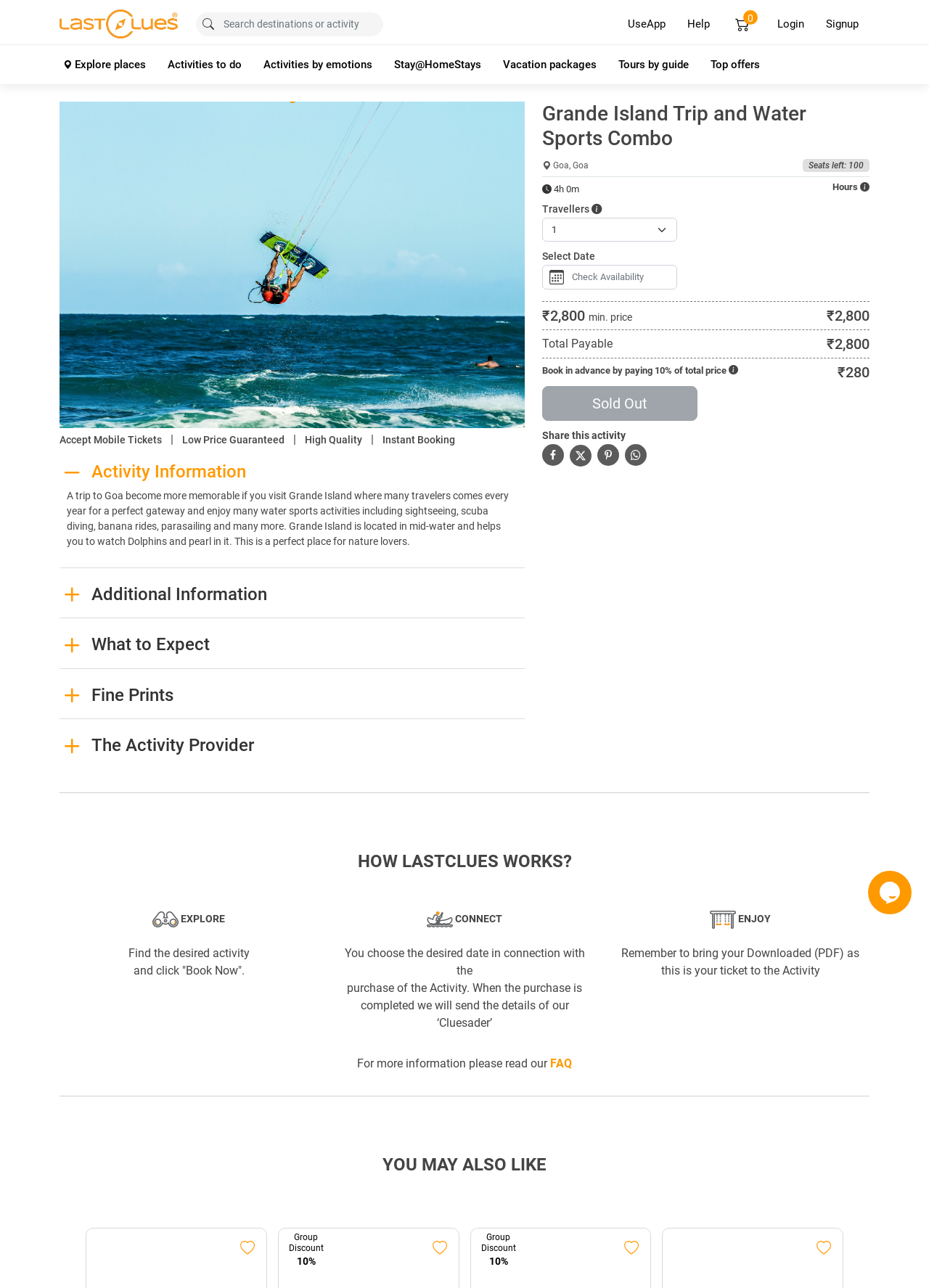Using the provided element description: "aria-label="Like"", determine the bounding box coordinates of the corresponding UI element in the screenshot.

[0.874, 0.959, 0.899, 0.977]